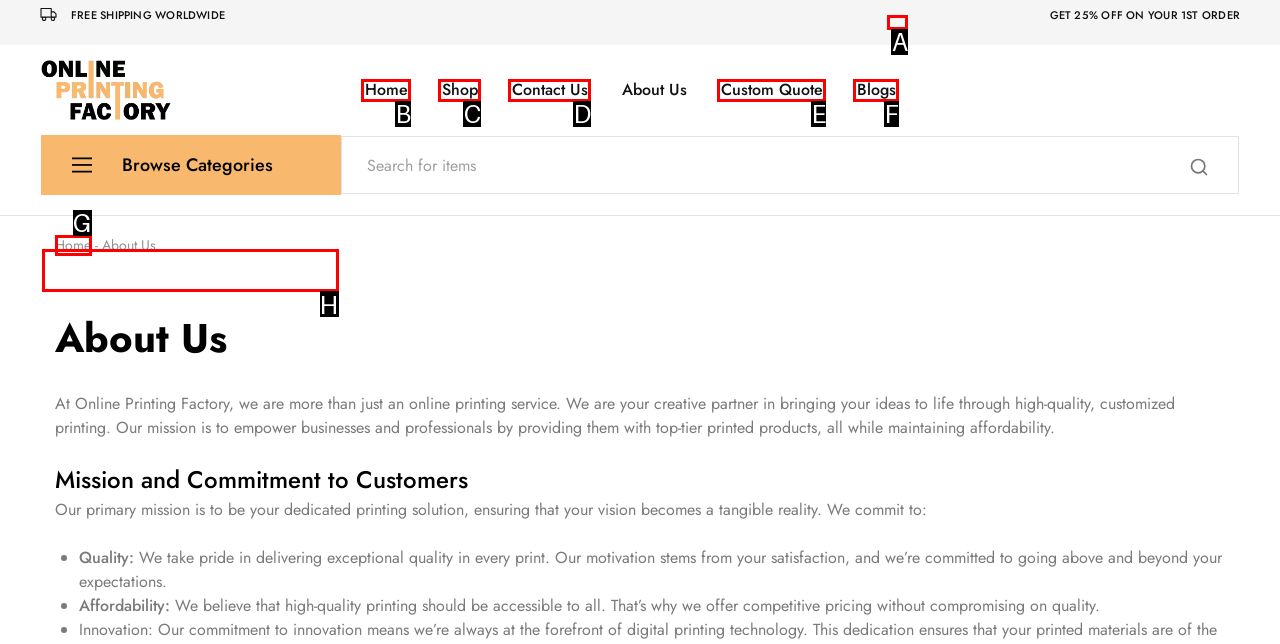Find the appropriate UI element to complete the task: Click the 'ACCESSORIES' link. Indicate your choice by providing the letter of the element.

None